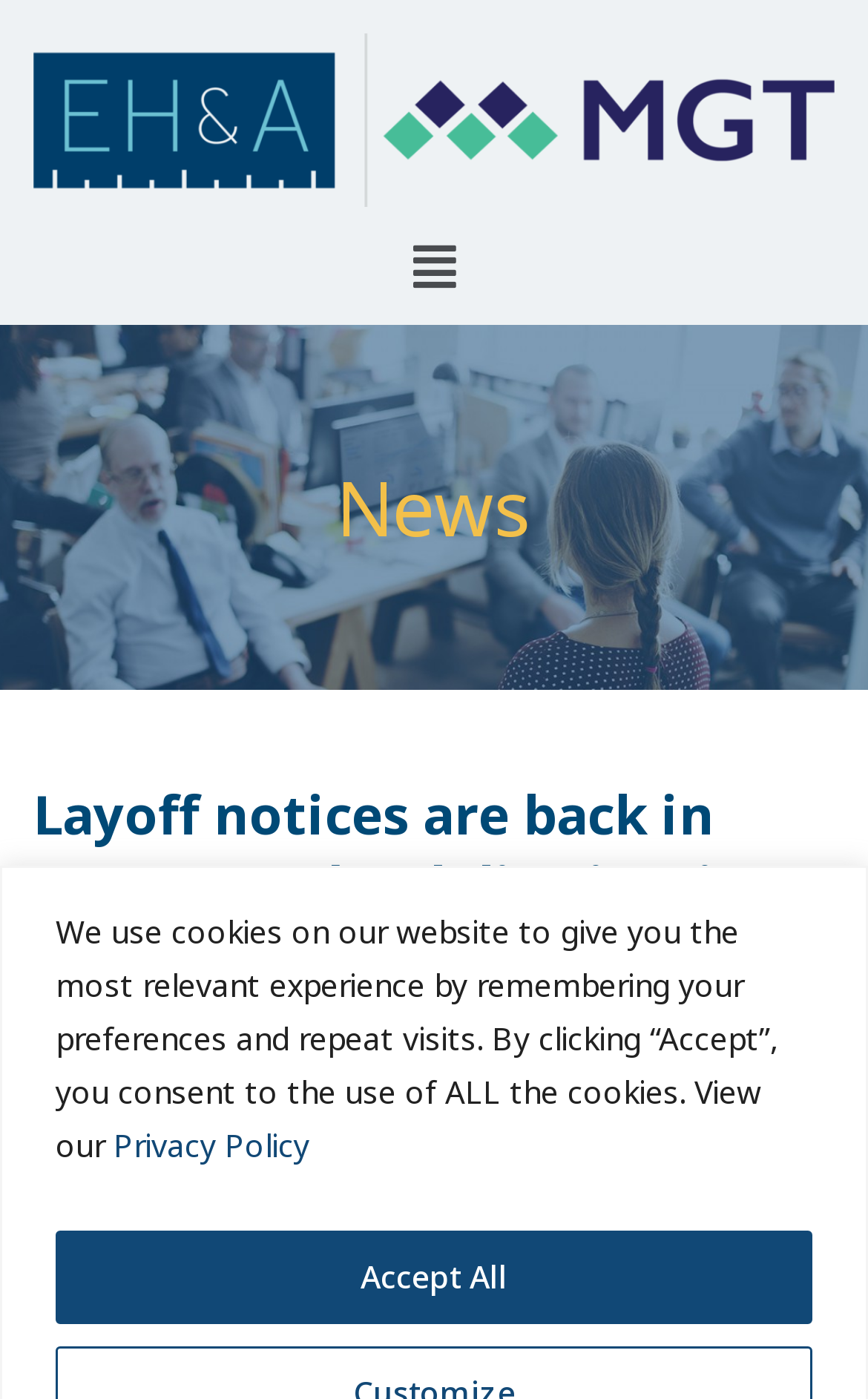Please respond to the question with a concise word or phrase:
What is the name of the school district mentioned?

San Francisco Unified